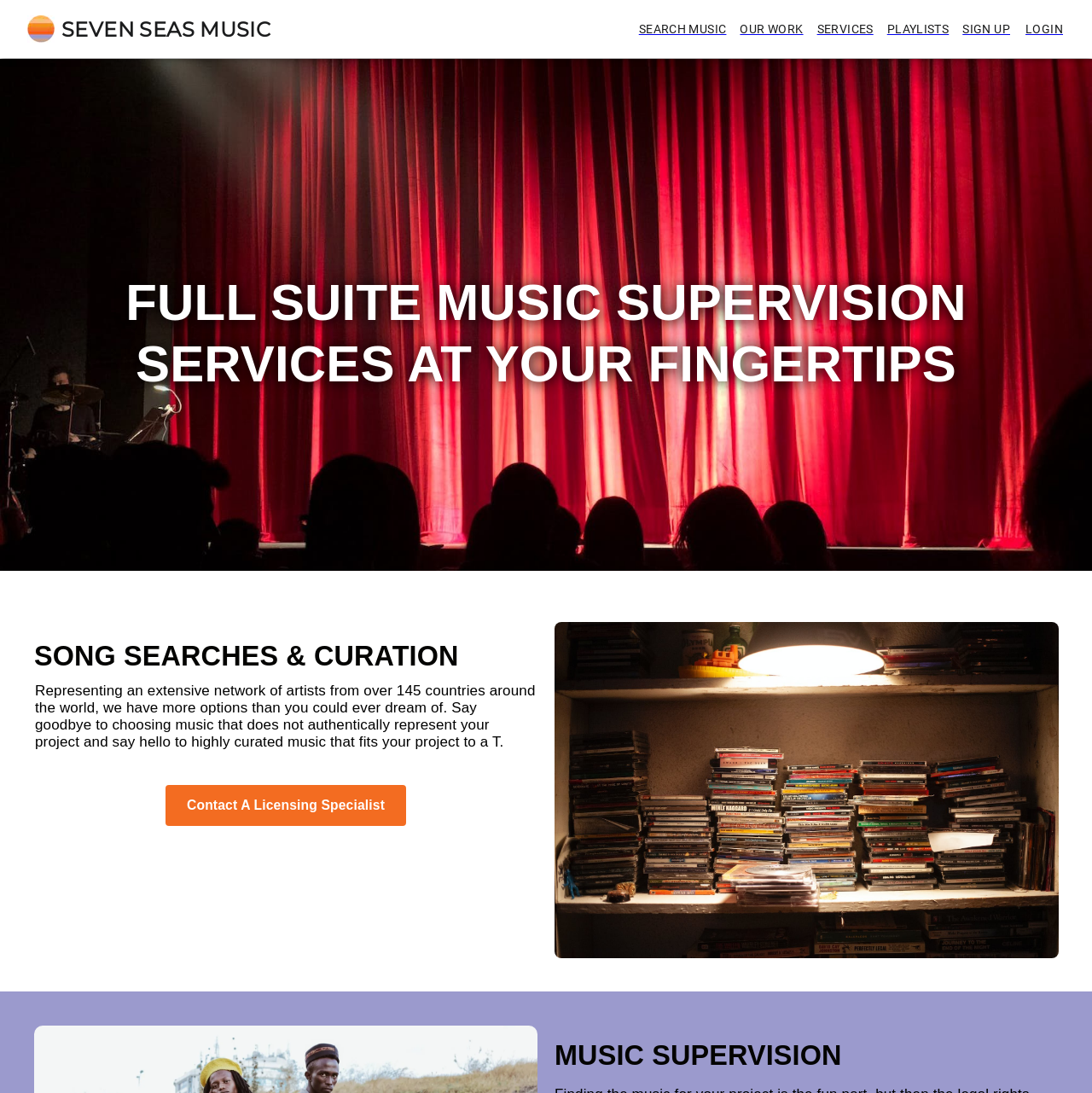Determine the bounding box coordinates (top-left x, top-left y, bottom-right x, bottom-right y) of the UI element described in the following text: TANJ

None